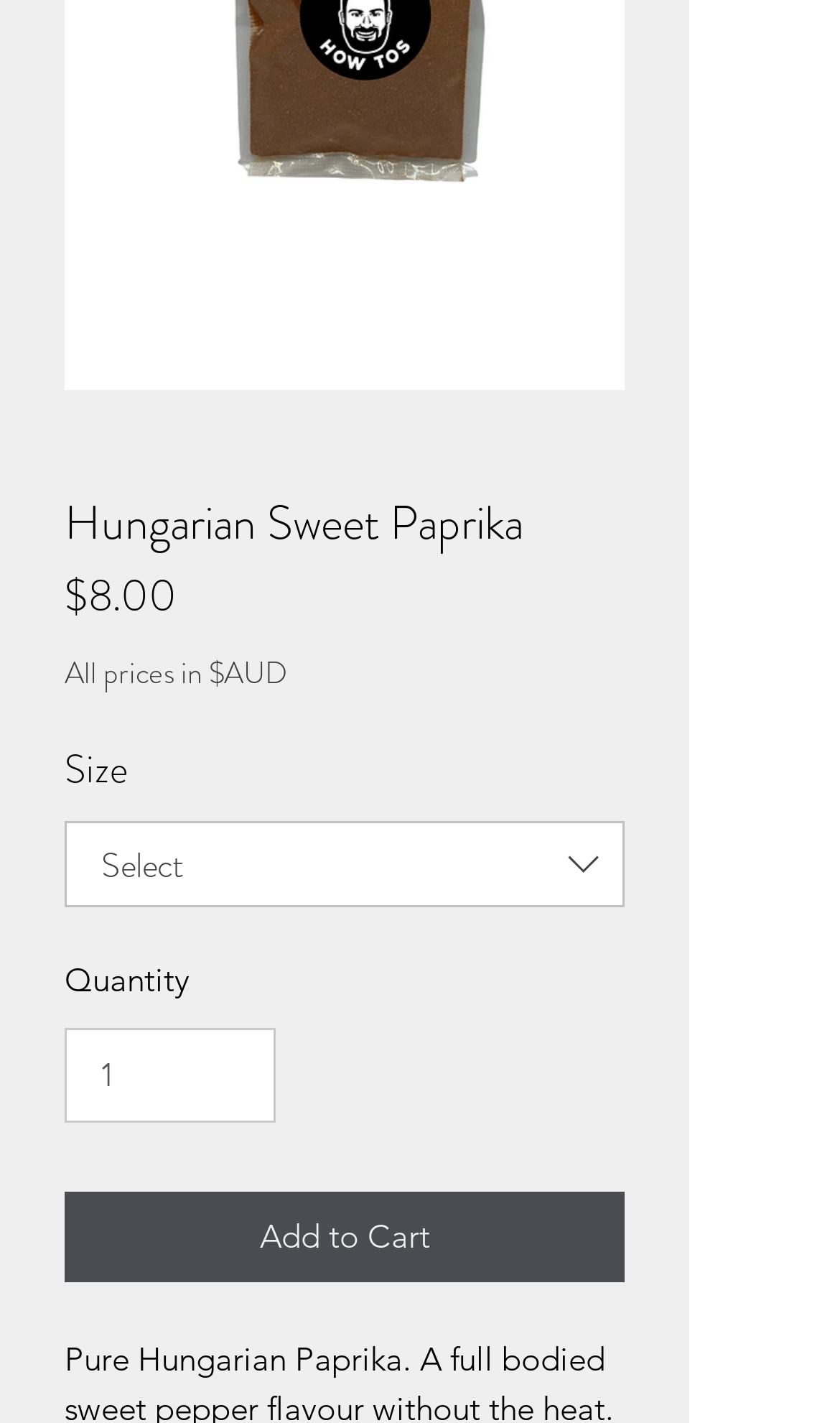What is the purpose of the 'Add to Cart' button?
Refer to the image and give a detailed answer to the query.

The 'Add to Cart' button is used to add the Hungarian Sweet Paprika product to the shopping cart, as indicated by its text and position on the webpage.